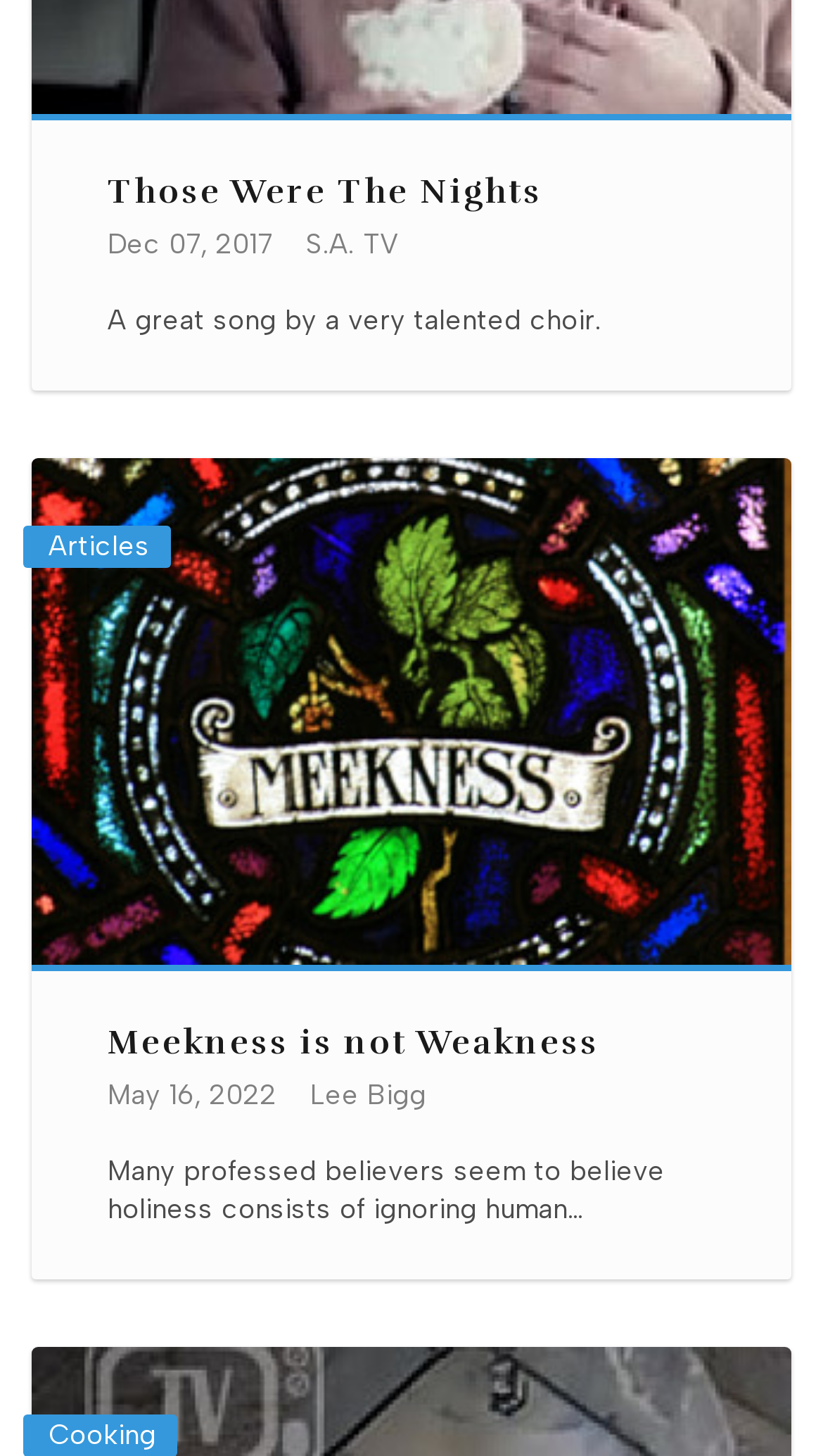What is the date of the first article? Using the information from the screenshot, answer with a single word or phrase.

Dec 07, 2017